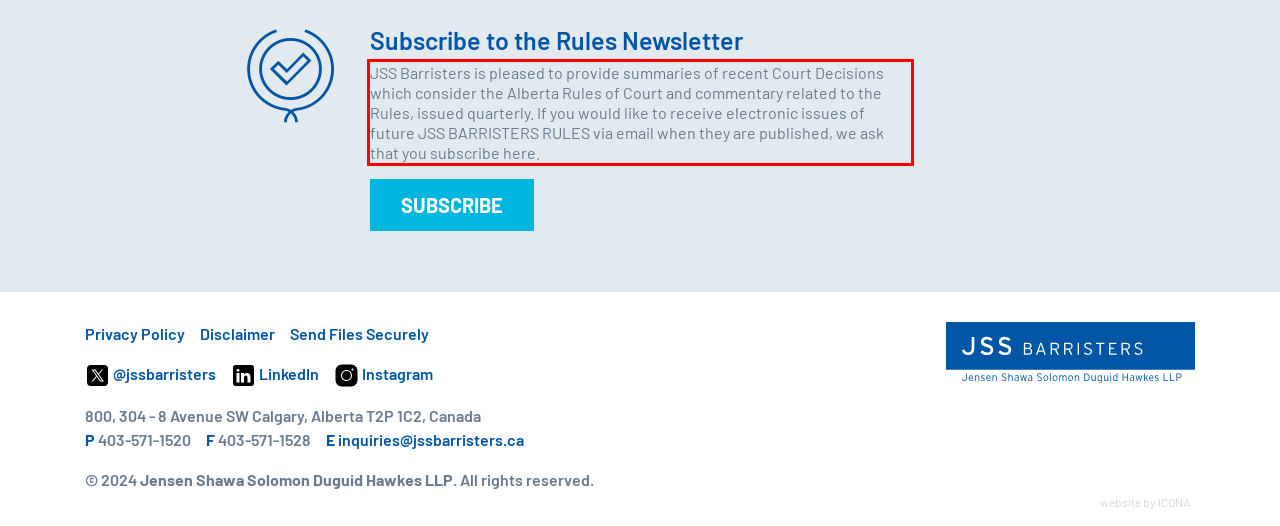Using the provided screenshot of a webpage, recognize and generate the text found within the red rectangle bounding box.

JSS Barristers is pleased to provide summaries of recent Court Decisions which consider the Alberta Rules of Court and commentary related to the Rules, issued quarterly. If you would like to receive electronic issues of future JSS BARRISTERS RULES via email when they are published, we ask that you subscribe here.